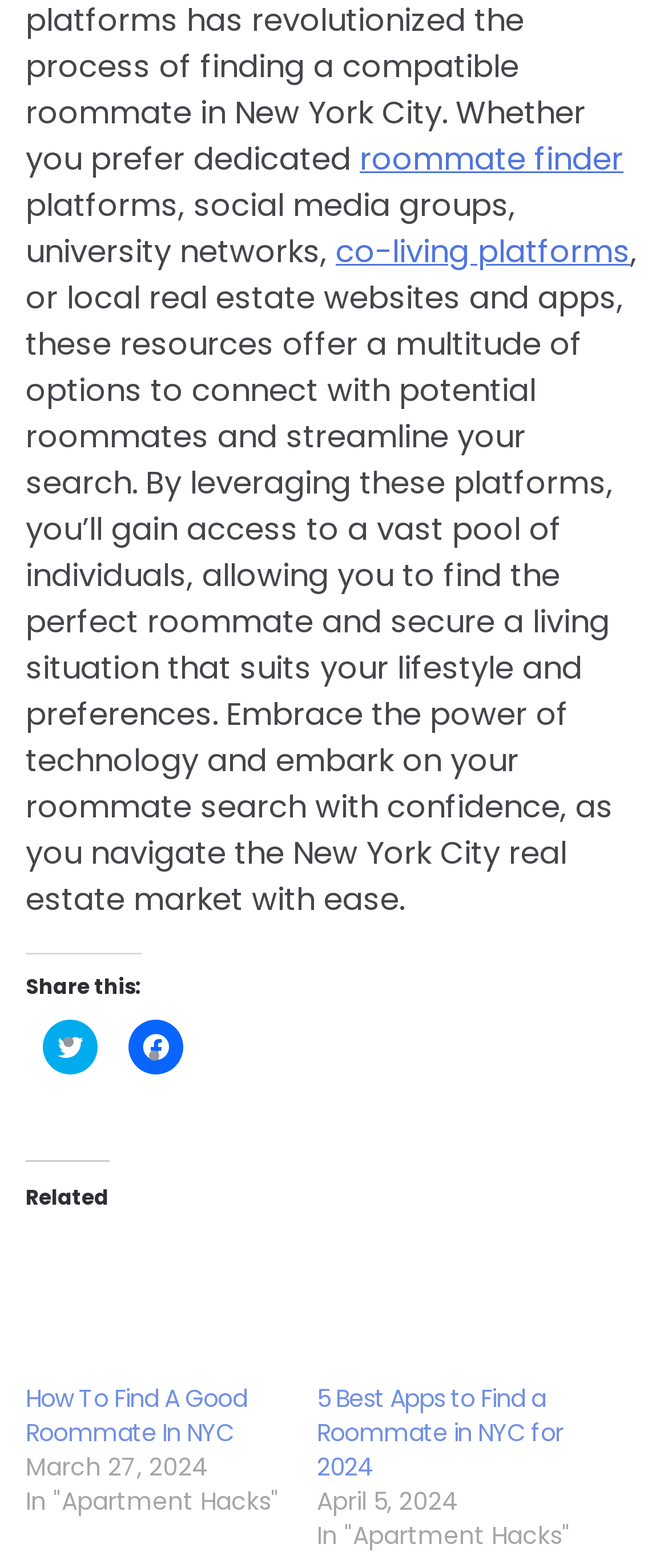Locate the bounding box coordinates of the region to be clicked to comply with the following instruction: "Share on Twitter". The coordinates must be four float numbers between 0 and 1, in the form [left, top, right, bottom].

[0.064, 0.651, 0.146, 0.686]